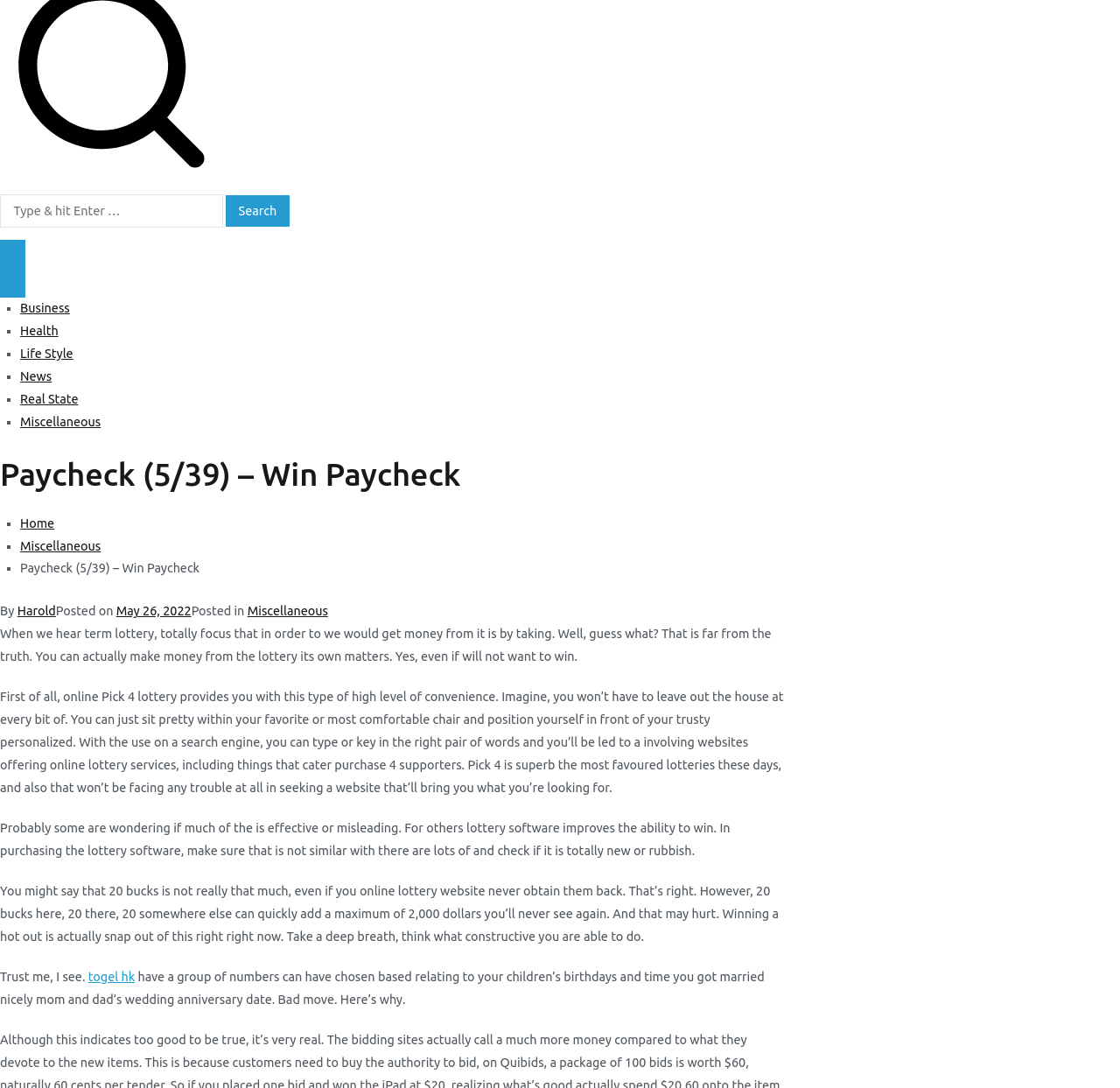Please locate the bounding box coordinates of the element's region that needs to be clicked to follow the instruction: "Read the article by Harold". The bounding box coordinates should be provided as four float numbers between 0 and 1, i.e., [left, top, right, bottom].

[0.015, 0.555, 0.05, 0.568]